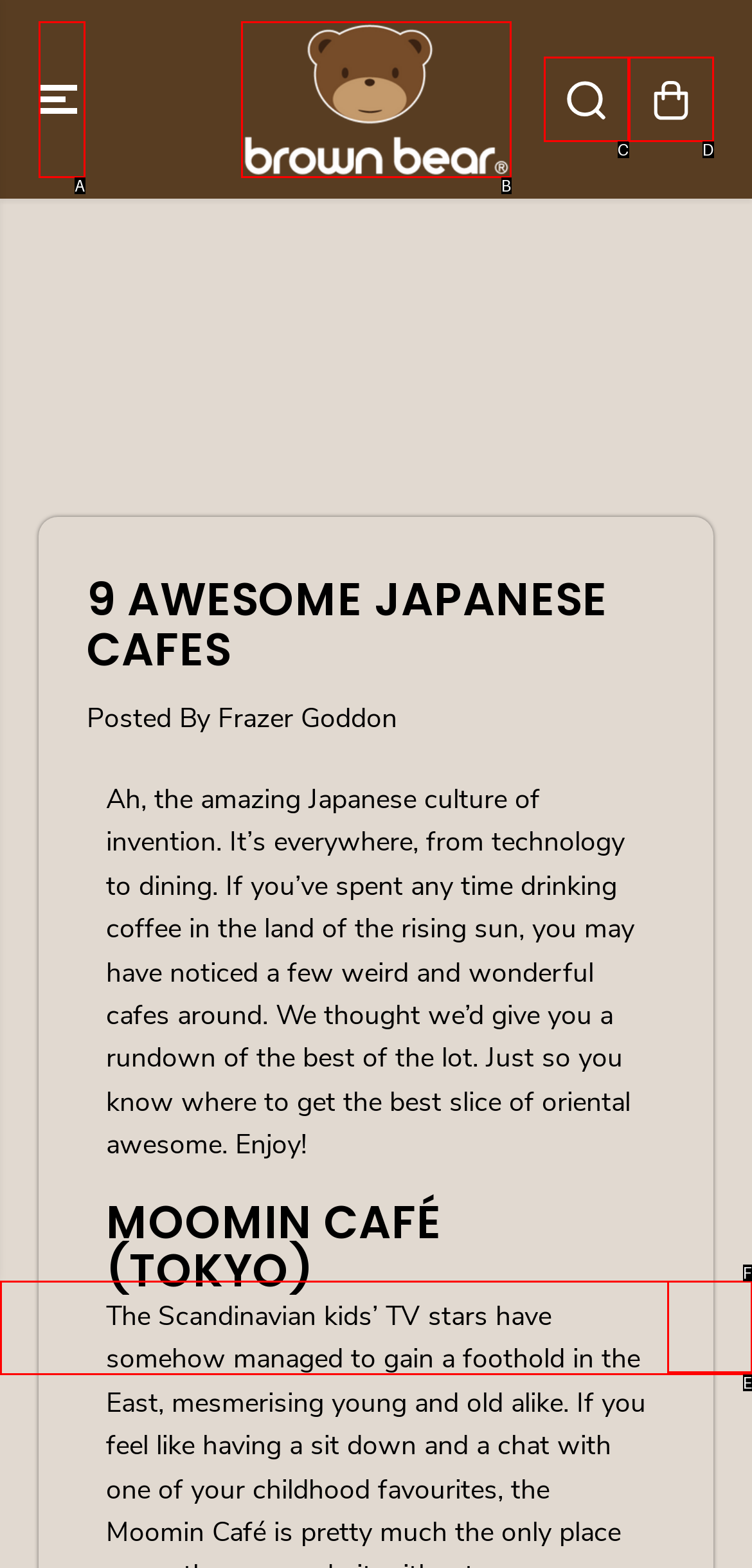Identify the option that corresponds to the description: title="Donate". Provide only the letter of the option directly.

None